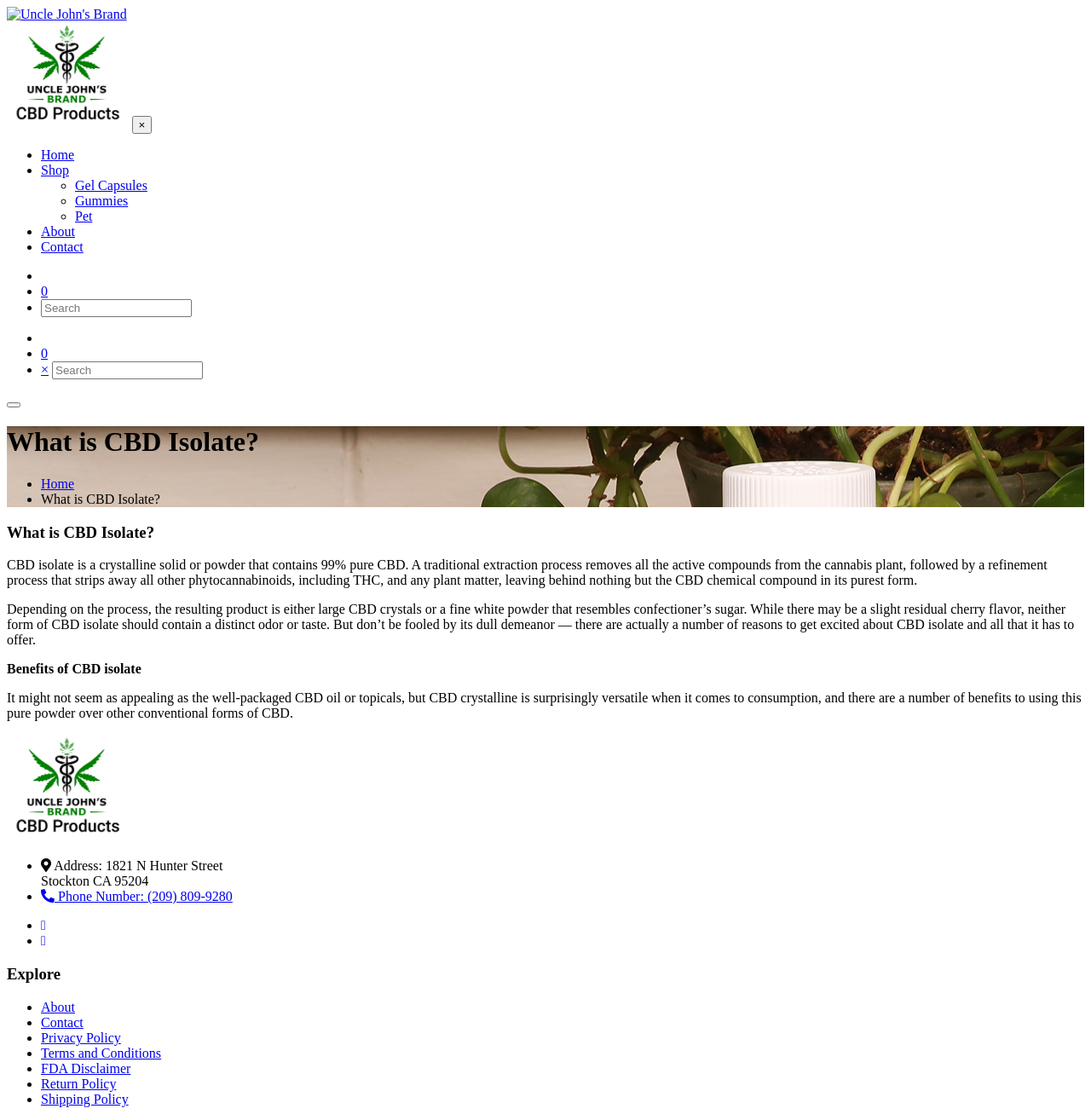Refer to the image and provide an in-depth answer to the question:
What is the brand name of the website?

The brand name of the website can be found in the top-left corner of the webpage, where it is written as 'Uncle John's Brand' with a logo next to it. This is also confirmed by the image and link elements with the same description.